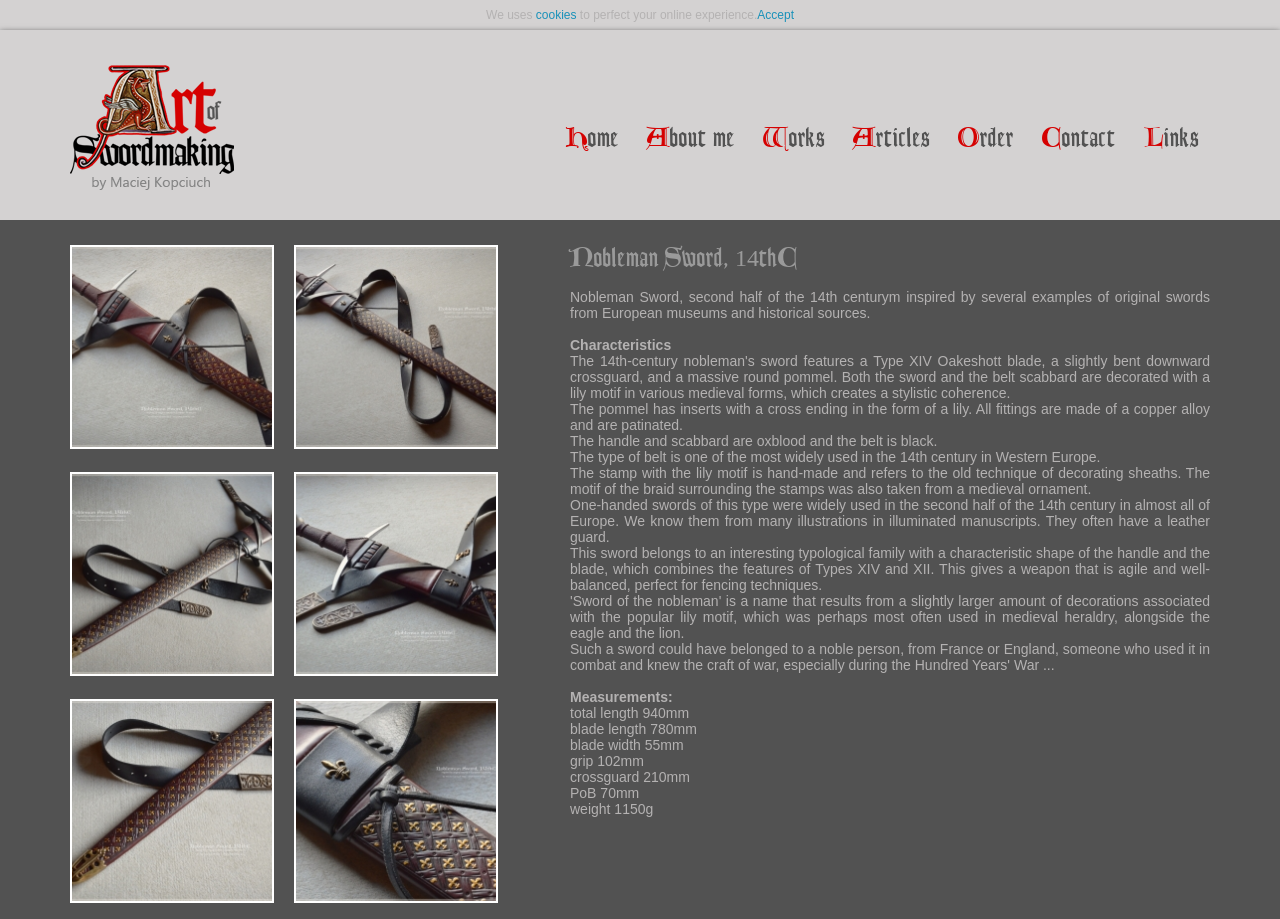Specify the bounding box coordinates of the element's region that should be clicked to achieve the following instruction: "go to homepage". The bounding box coordinates consist of four float numbers between 0 and 1, in the format [left, top, right, bottom].

[0.055, 0.071, 0.183, 0.21]